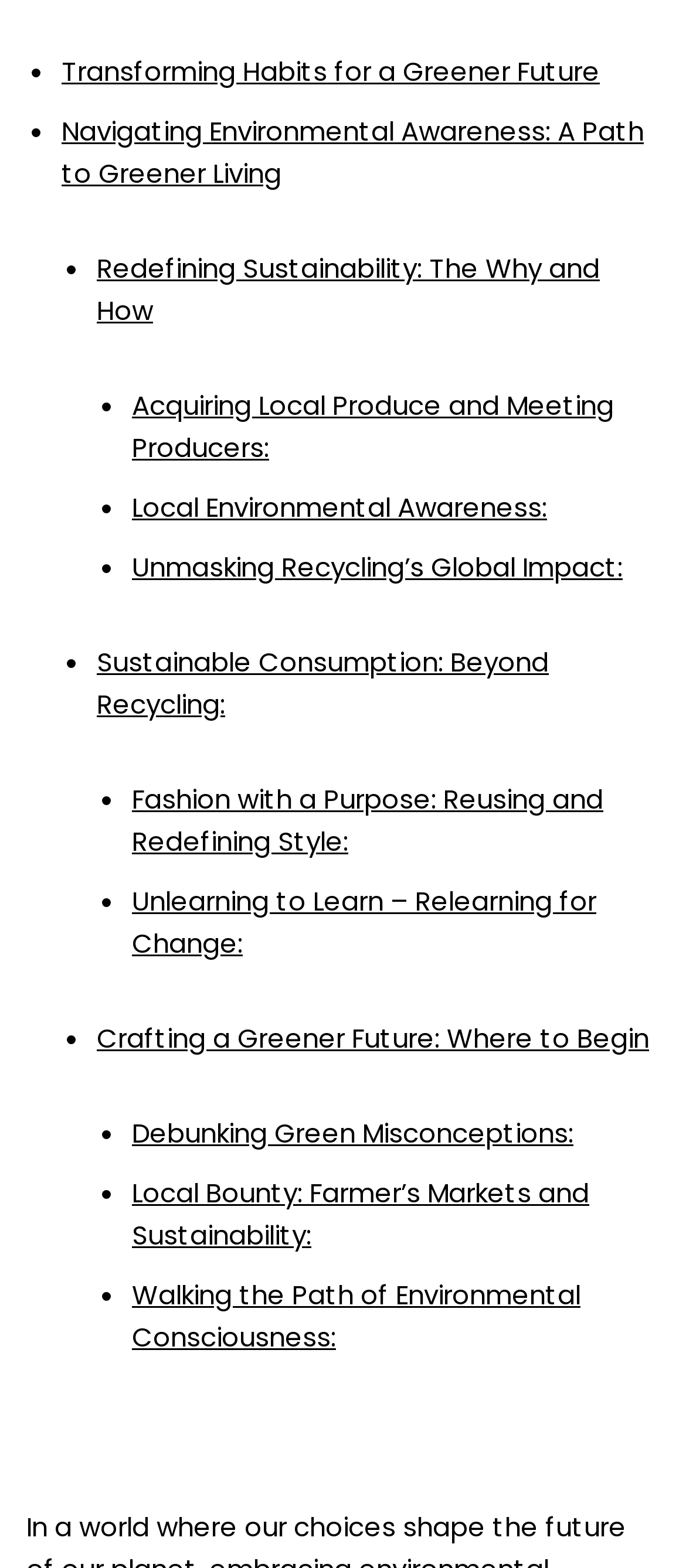Provide your answer in one word or a succinct phrase for the question: 
What is the topic of the links on this webpage?

Environmental awareness and sustainability